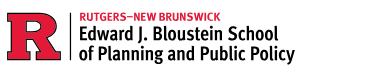Break down the image and provide a full description, noting any significant aspects.

The image showcases the logo of the Edward J. Bloustein School of Planning and Public Policy at Rutgers University—New Brunswick. Prominently displayed is the letter "R" in bold red, symbolizing Rutgers, along with the school's full name beside it in black text. The design reflects the institution's commitment to public policy education and planning, emphasizing its academic identity within the Rutgers University system. The logo represents a blend of tradition and professionalism, indicative of the school's role in shaping future leaders in public policy and urban planning.